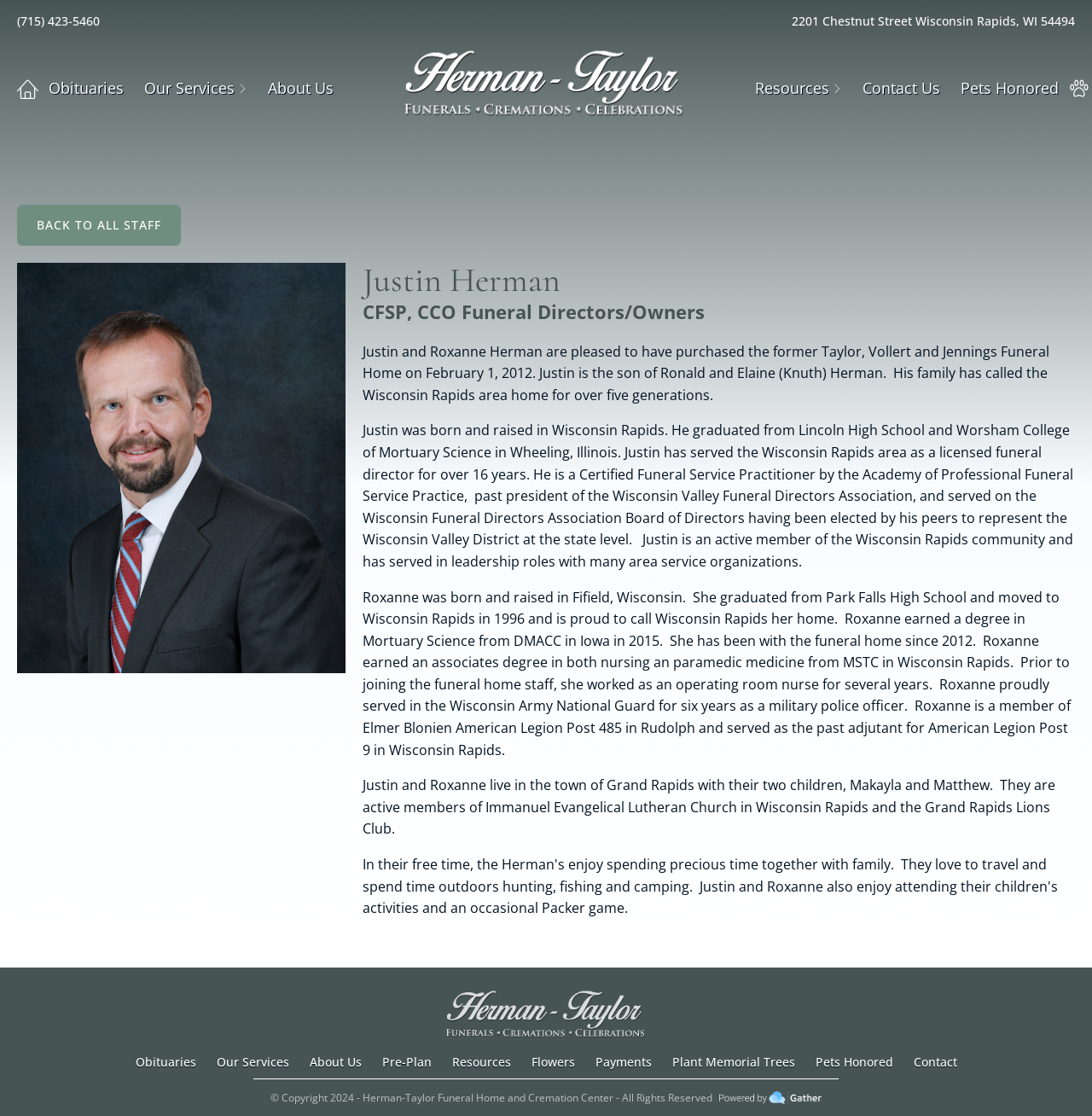Please respond in a single word or phrase: 
What is Justin Herman's profession?

Funeral Director